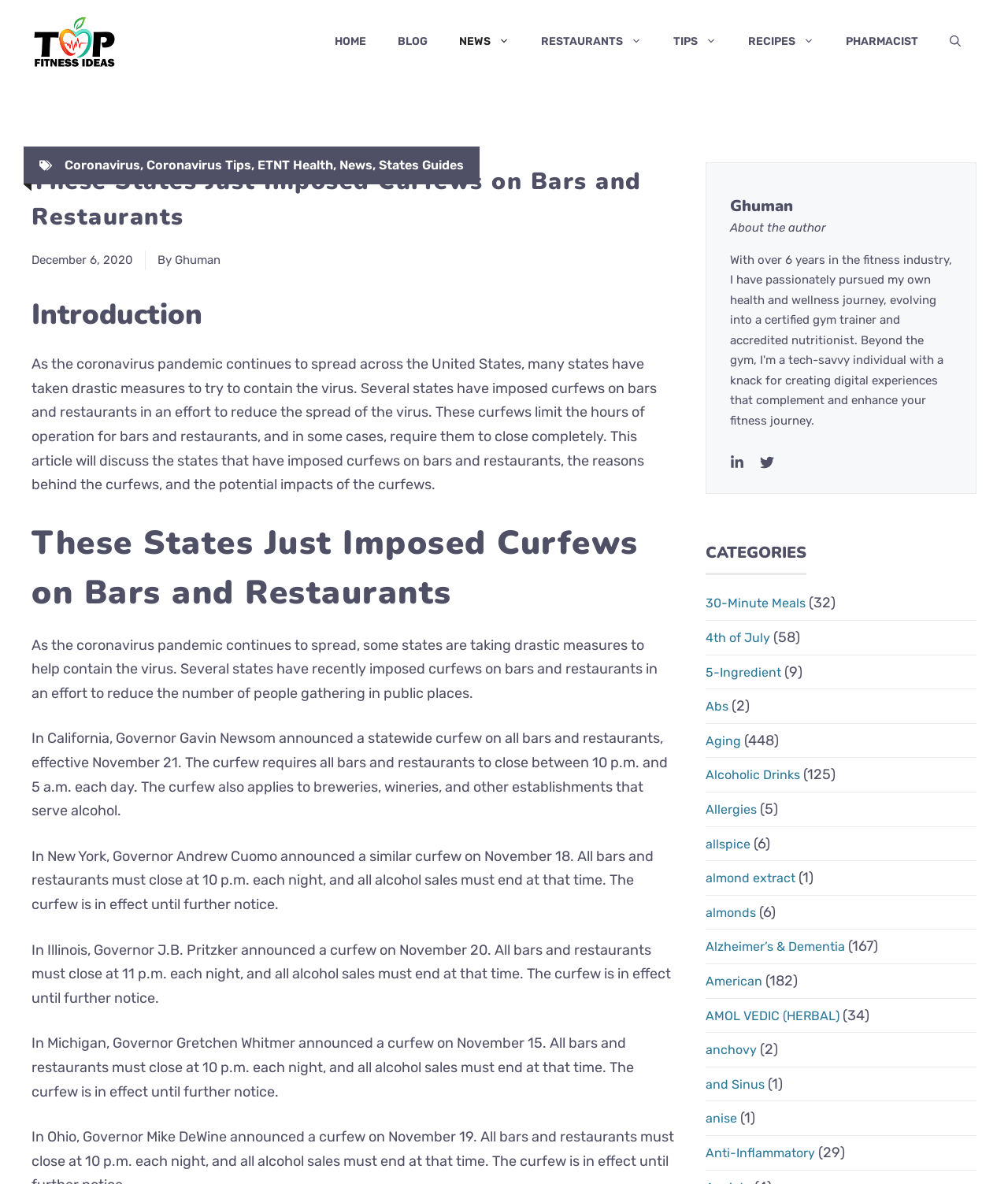Locate the heading on the webpage and return its text.

These States Just Imposed Curfews on Bars and Restaurants